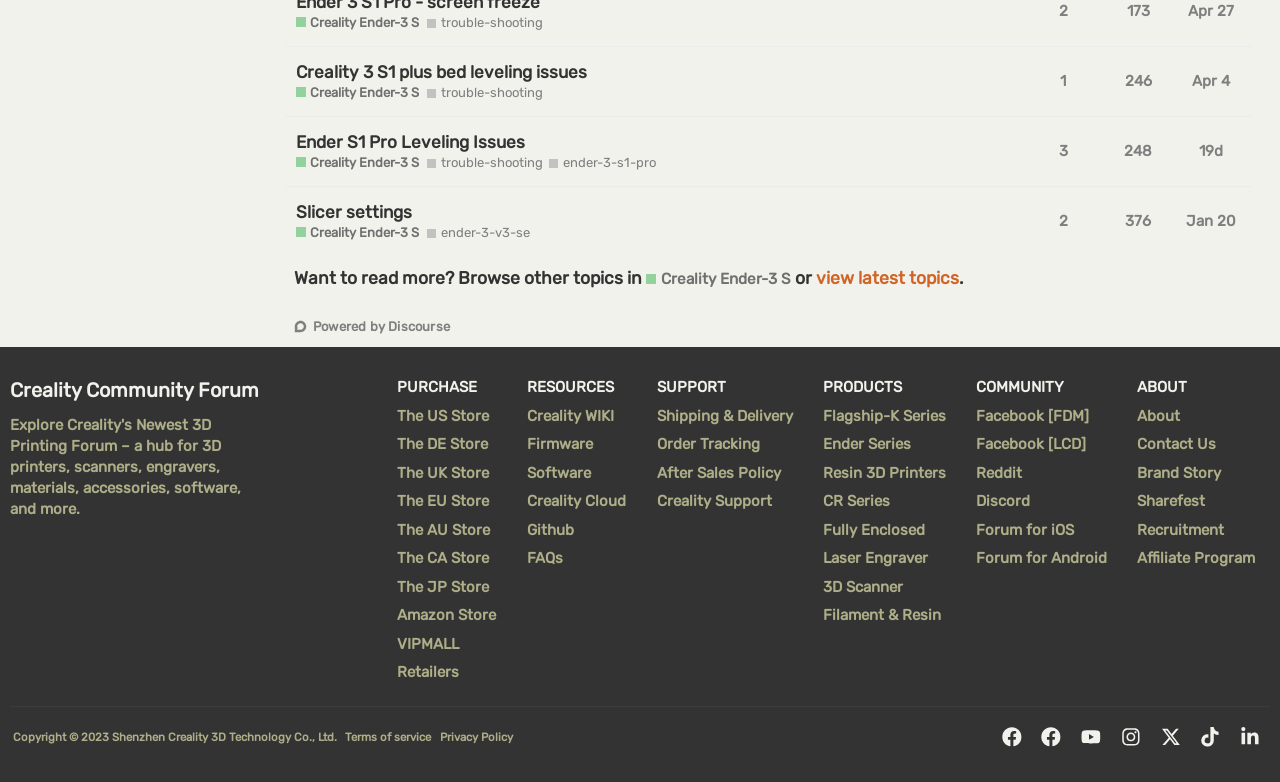What is the name of the store where users can purchase Creality products?
Answer the question with a detailed and thorough explanation.

The question can be answered by looking at the generic text that says 'Purchase at Creality store', which indicates that users can purchase Creality products at the Creality store.